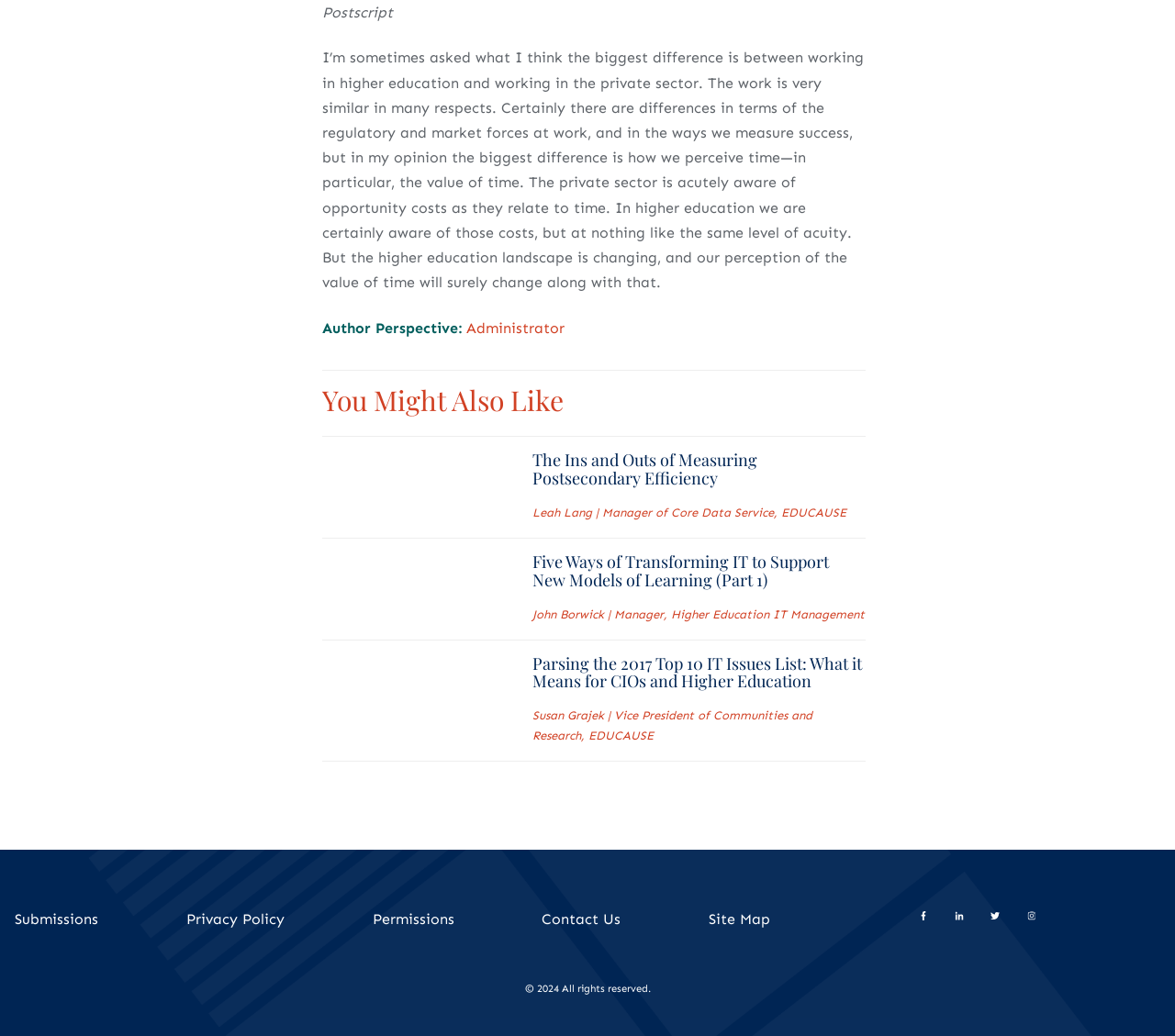What year is the copyright reserved for?
Please answer the question with a detailed and comprehensive explanation.

The copyright is reserved for the year 2024, as indicated by the text '© 2024 All rights reserved' at the bottom of the webpage.